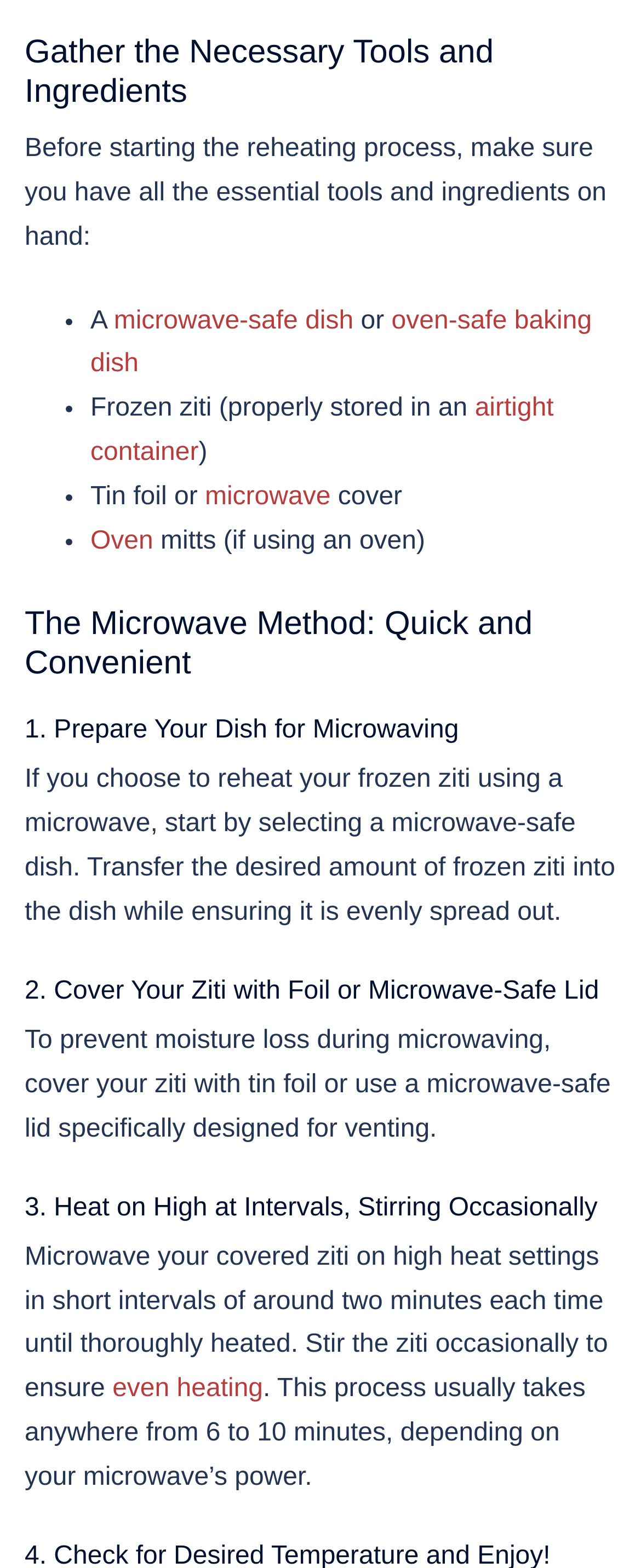Answer the question below with a single word or a brief phrase: 
What tools are needed for reheating frozen ziti?

Microwave-safe dish, oven-safe baking dish, etc.